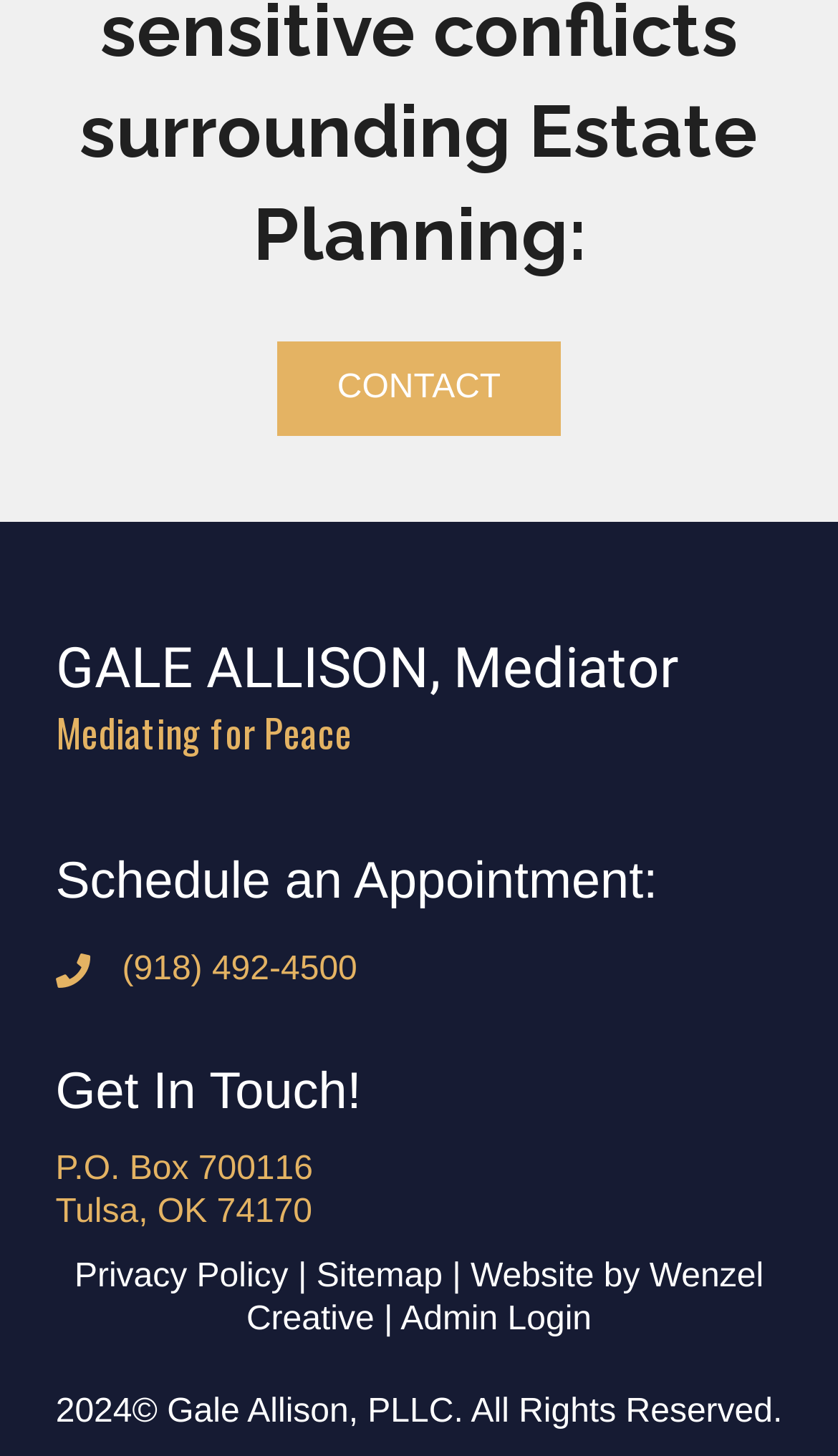Provide the bounding box coordinates of the UI element this sentence describes: "Privacy Policy".

[0.089, 0.865, 0.344, 0.89]